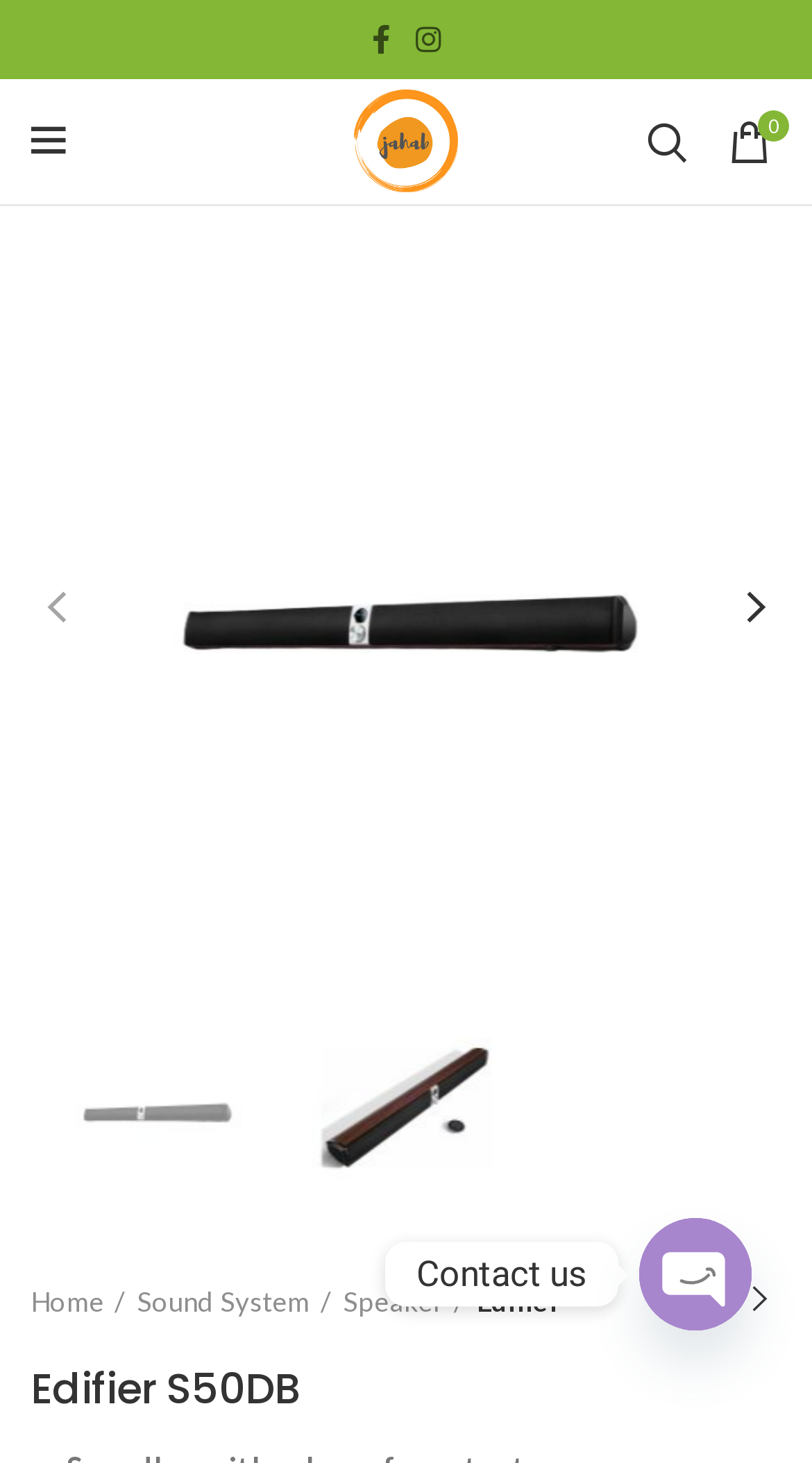Please specify the bounding box coordinates of the region to click in order to perform the following instruction: "Open the chat".

[0.787, 0.833, 0.926, 0.909]